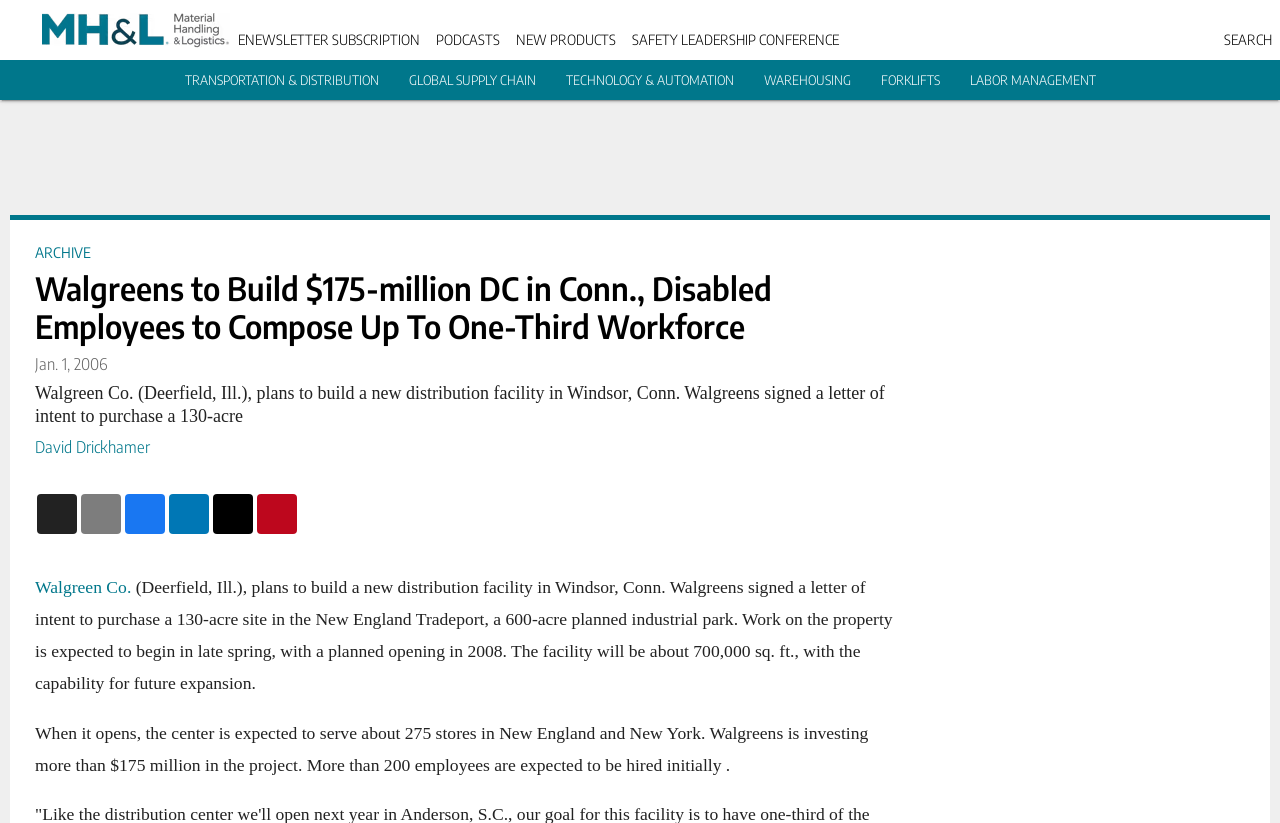Based on the image, provide a detailed response to the question:
What is the location of the new distribution facility?

The answer can be found in the paragraph of text that describes the content of the webpage, which states 'Walgreen Co. (Deerfield, Ill.), plans to build a new distribution facility in Windsor, Conn.'